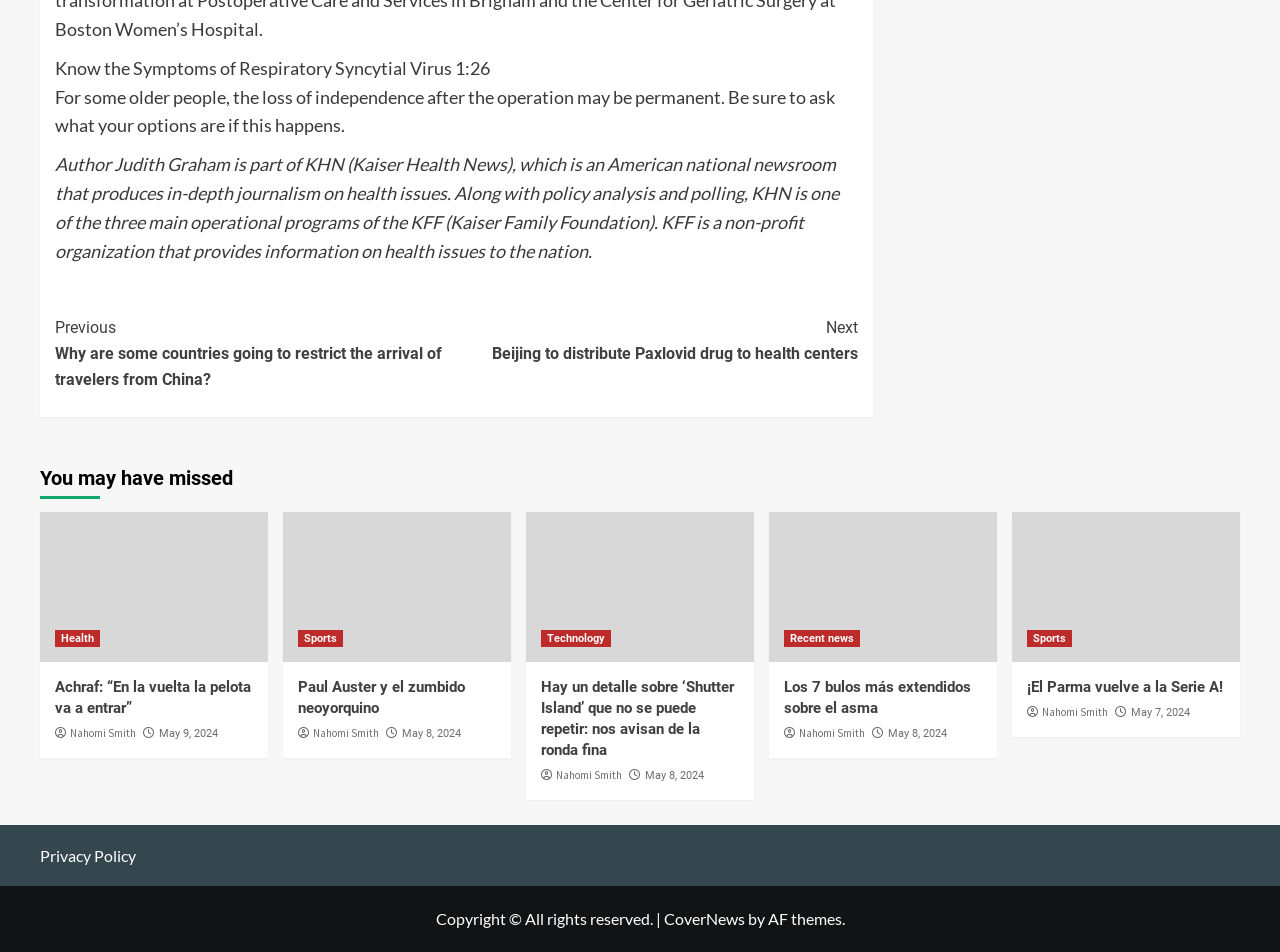Kindly provide the bounding box coordinates of the section you need to click on to fulfill the given instruction: "Click 'Continue Reading'".

[0.043, 0.321, 0.67, 0.422]